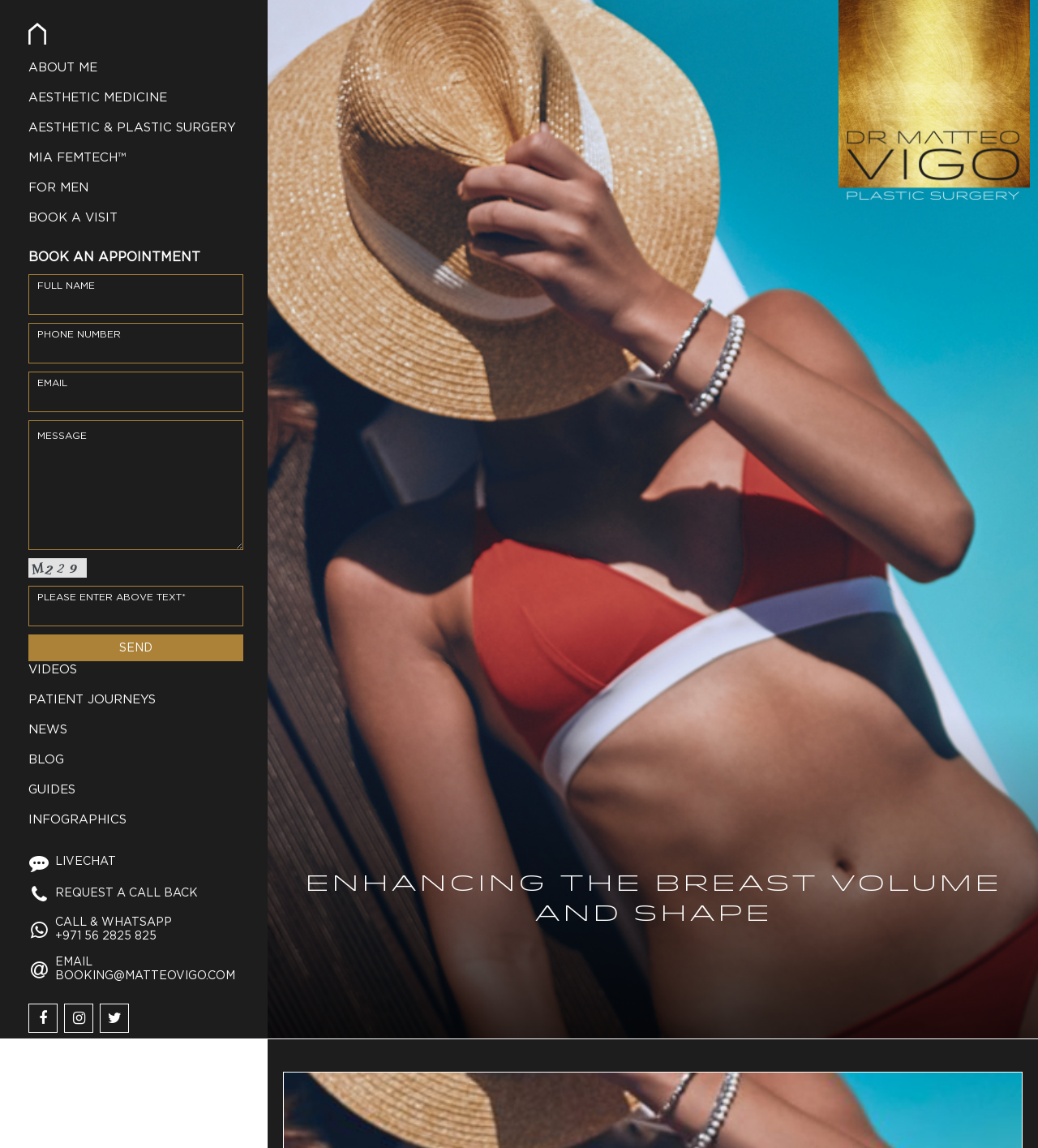Answer the question using only a single word or phrase: 
What is the required information to send a message through the contact form?

Full name, phone number, email, and message